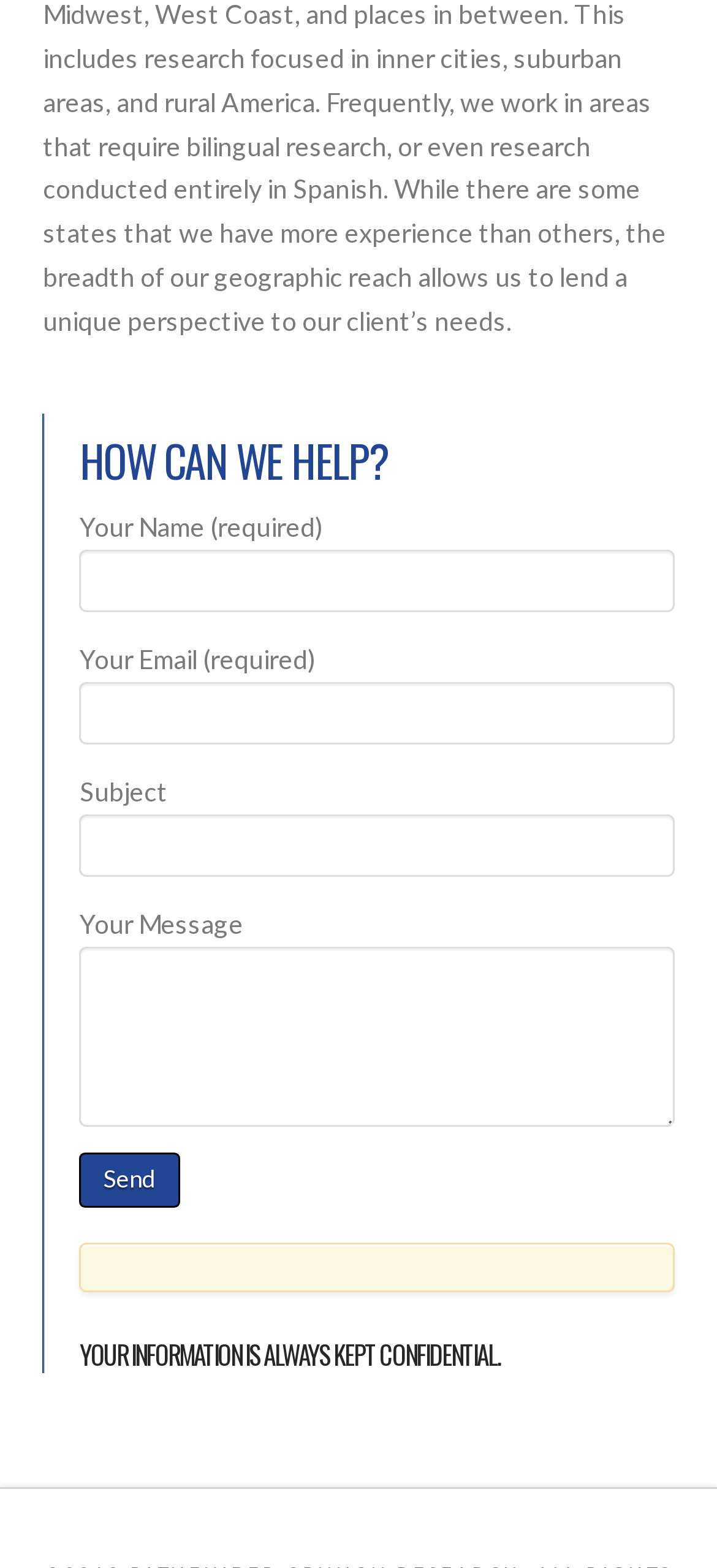For the element described, predict the bounding box coordinates as (top-left x, top-left y, bottom-right x, bottom-right y). All values should be between 0 and 1. Element description: Huck House (General)

None